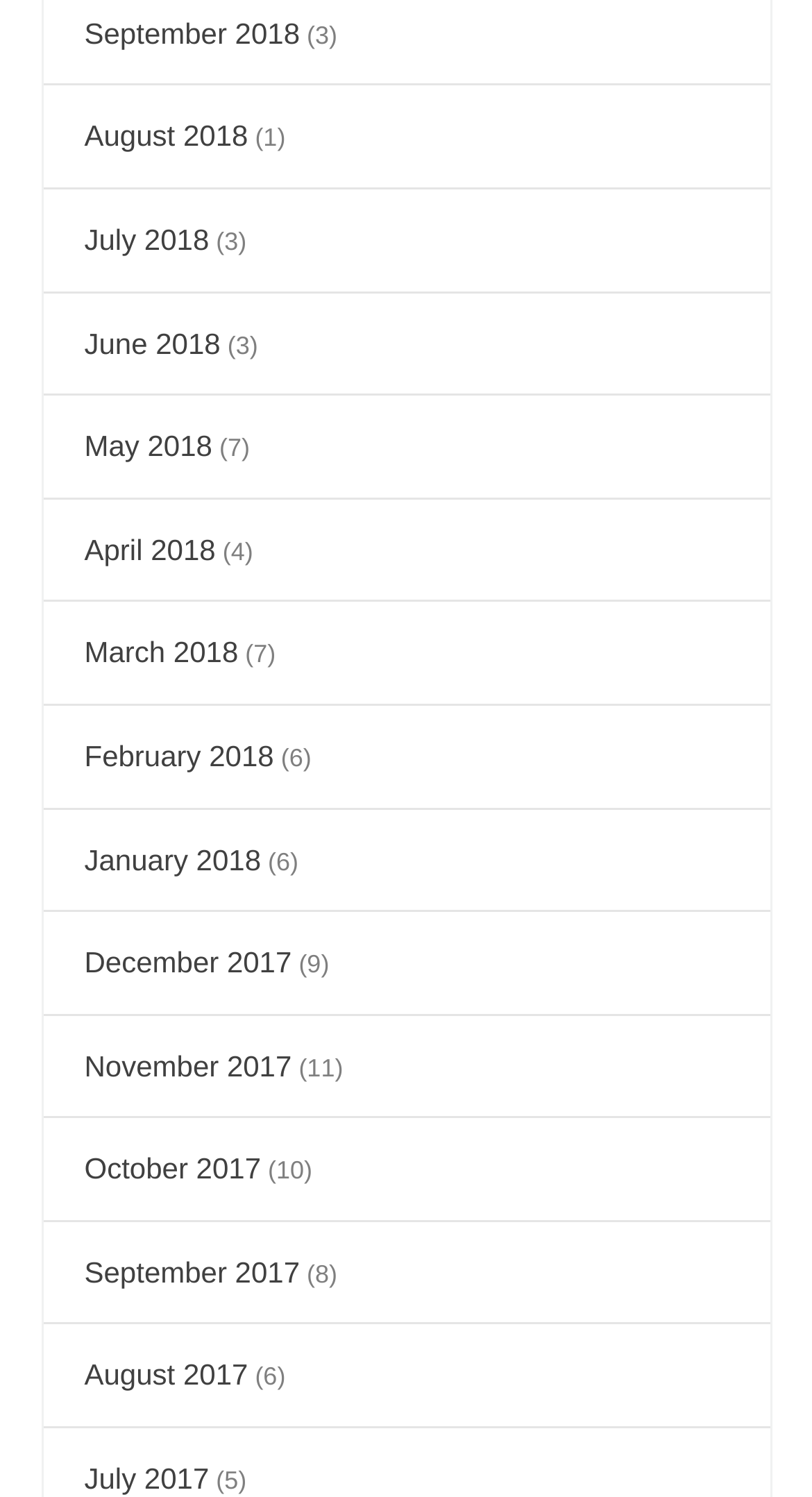What is the purpose of the numbers in parentheses?
Based on the screenshot, respond with a single word or phrase.

Indicate the number of items